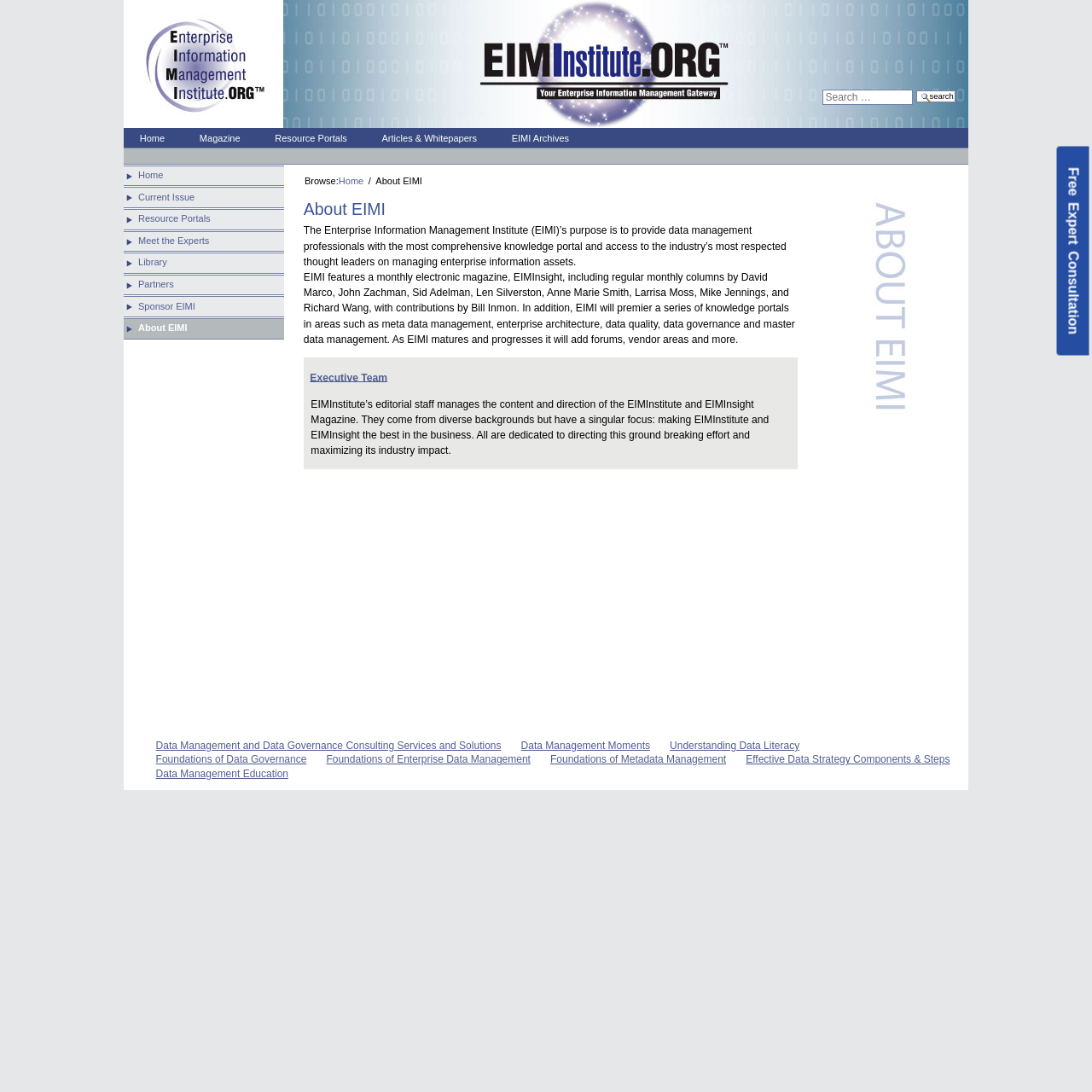Indicate the bounding box coordinates of the element that needs to be clicked to satisfy the following instruction: "Browse Resource Portals". The coordinates should be four float numbers between 0 and 1, i.e., [left, top, right, bottom].

[0.237, 0.117, 0.333, 0.135]